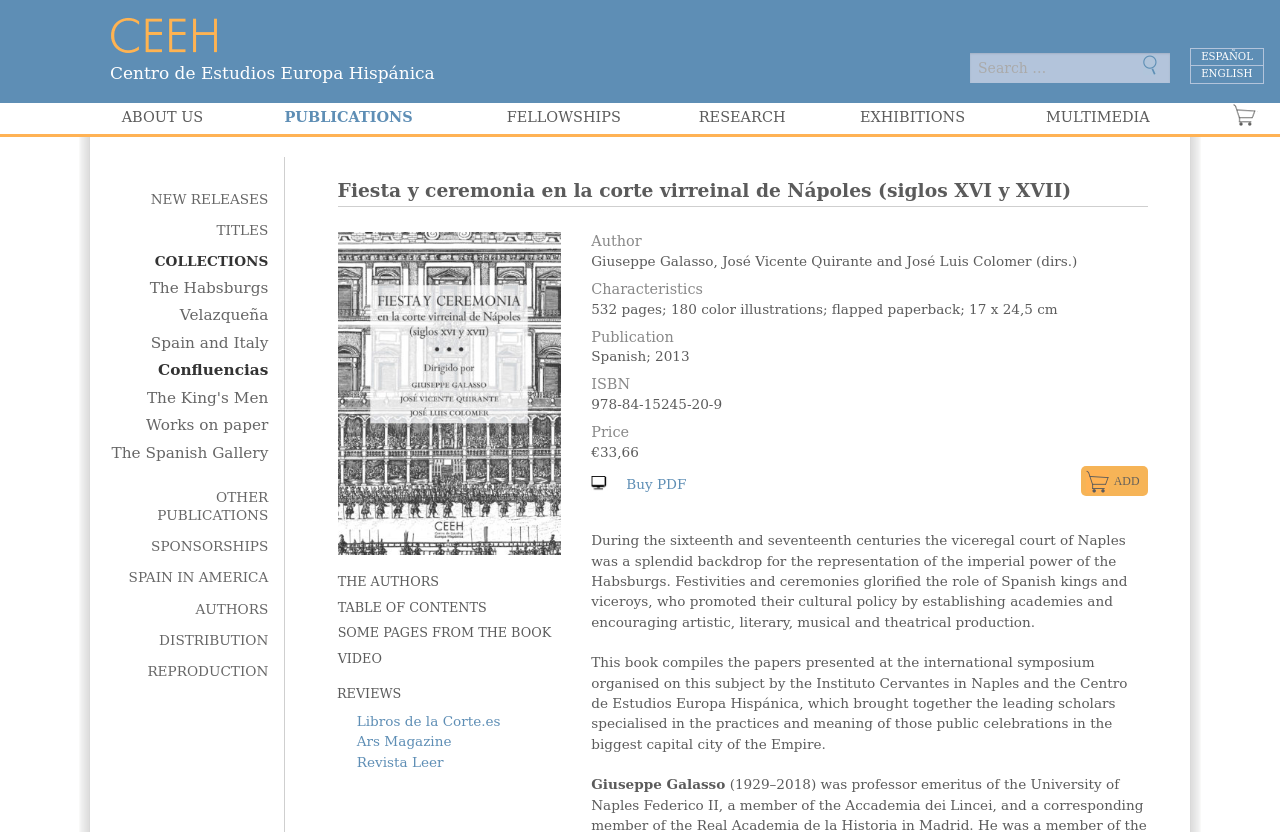Please find the bounding box coordinates for the clickable element needed to perform this instruction: "Go to English version".

[0.93, 0.08, 0.987, 0.1]